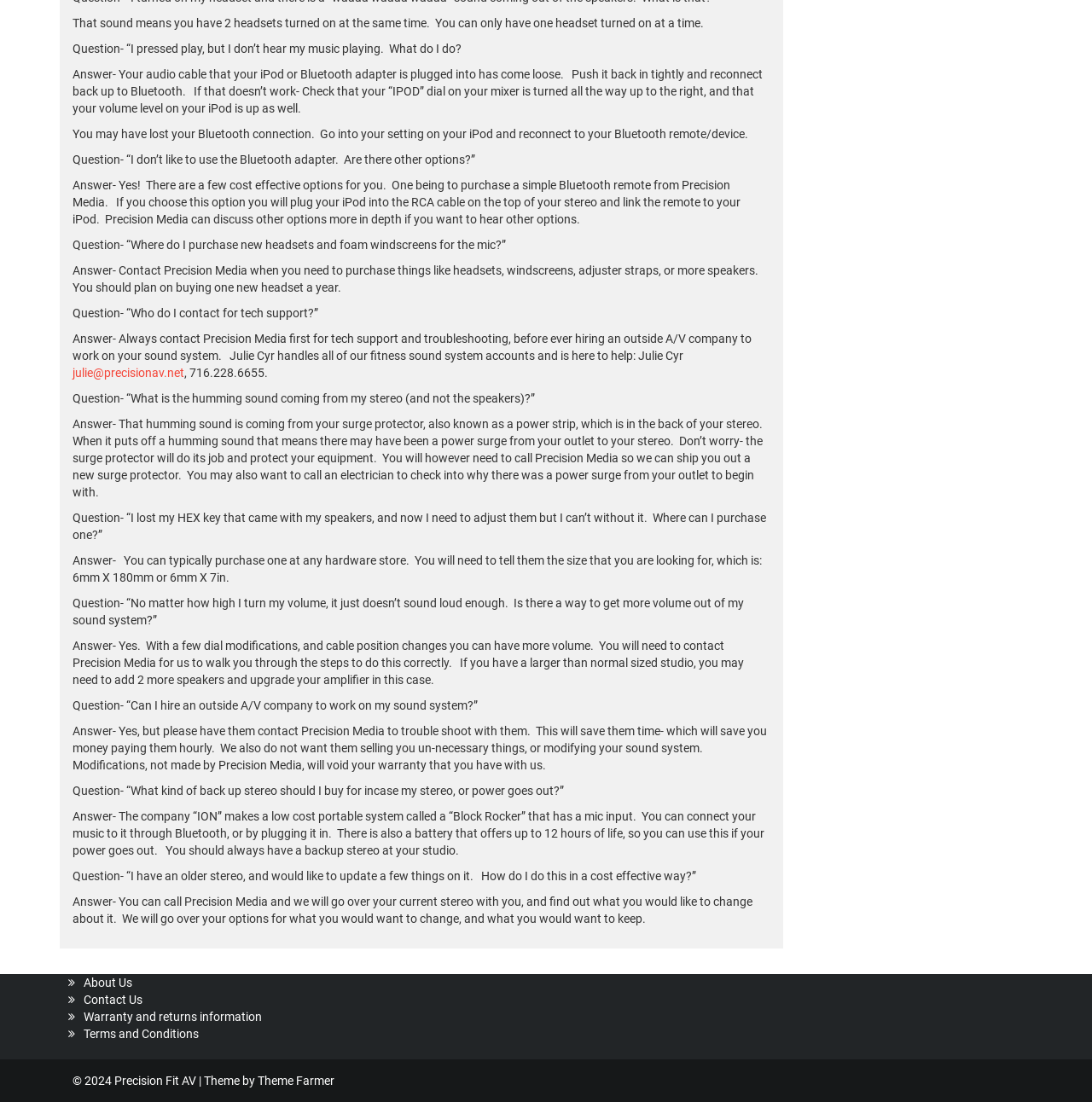Locate the bounding box of the UI element described in the following text: "Warranty and returns information".

[0.077, 0.916, 0.24, 0.929]